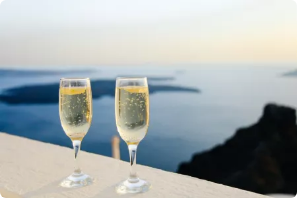Carefully observe the image and respond to the question with a detailed answer:
What is the mood evoked by the image?

The caption suggests that the tranquil setting, complete with champagne and a serene landscape, evokes a sense of celebration and relaxation, possibly associated with special occasions or romantic outings.